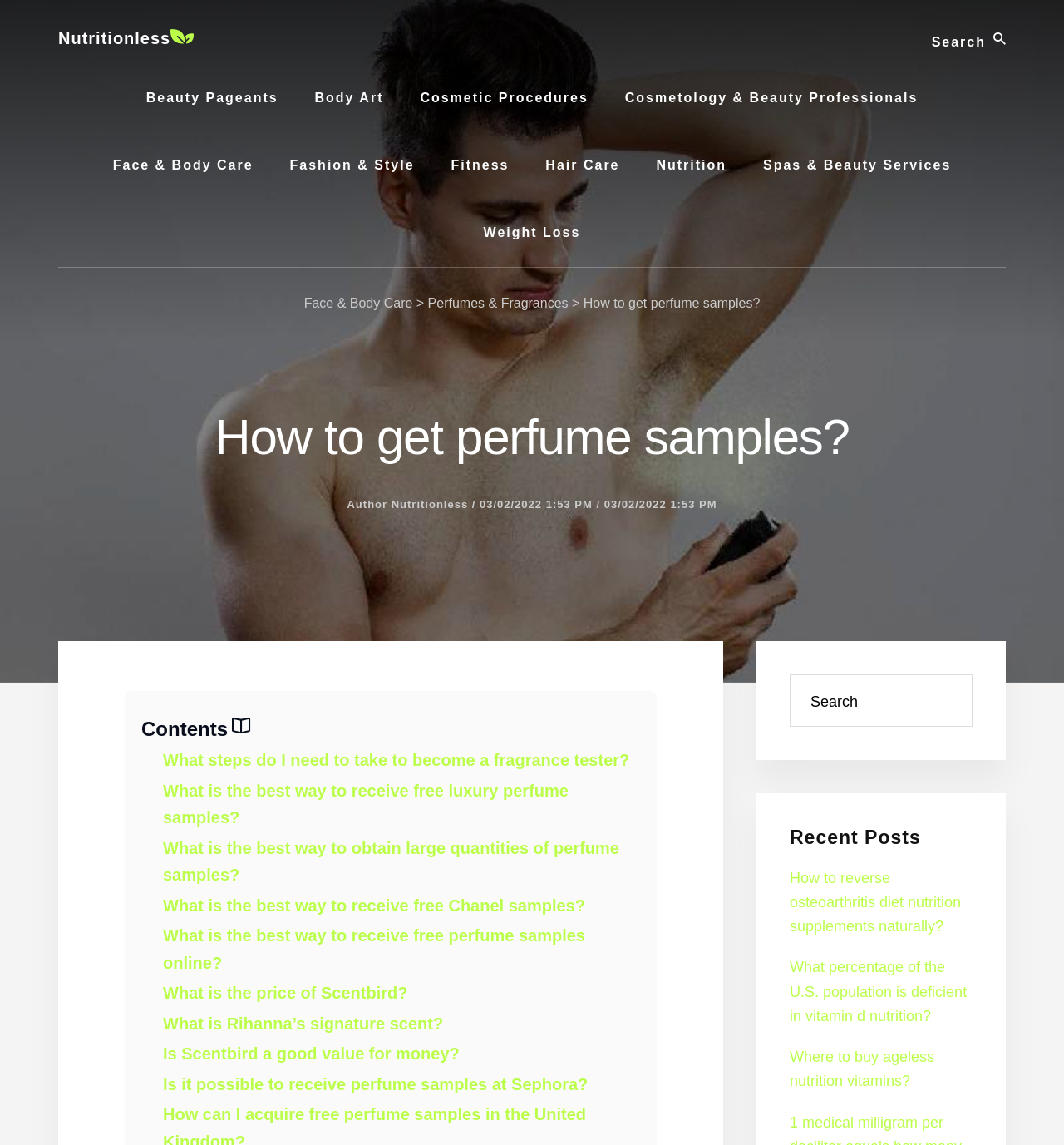What is the topic of the first link in the 'Recent Posts' section?
Using the information from the image, provide a comprehensive answer to the question.

The first link in the 'Recent Posts' section is 'How to reverse osteoarthritis diet nutrition supplements naturally?' which indicates that the topic of this link is osteoarthritis.